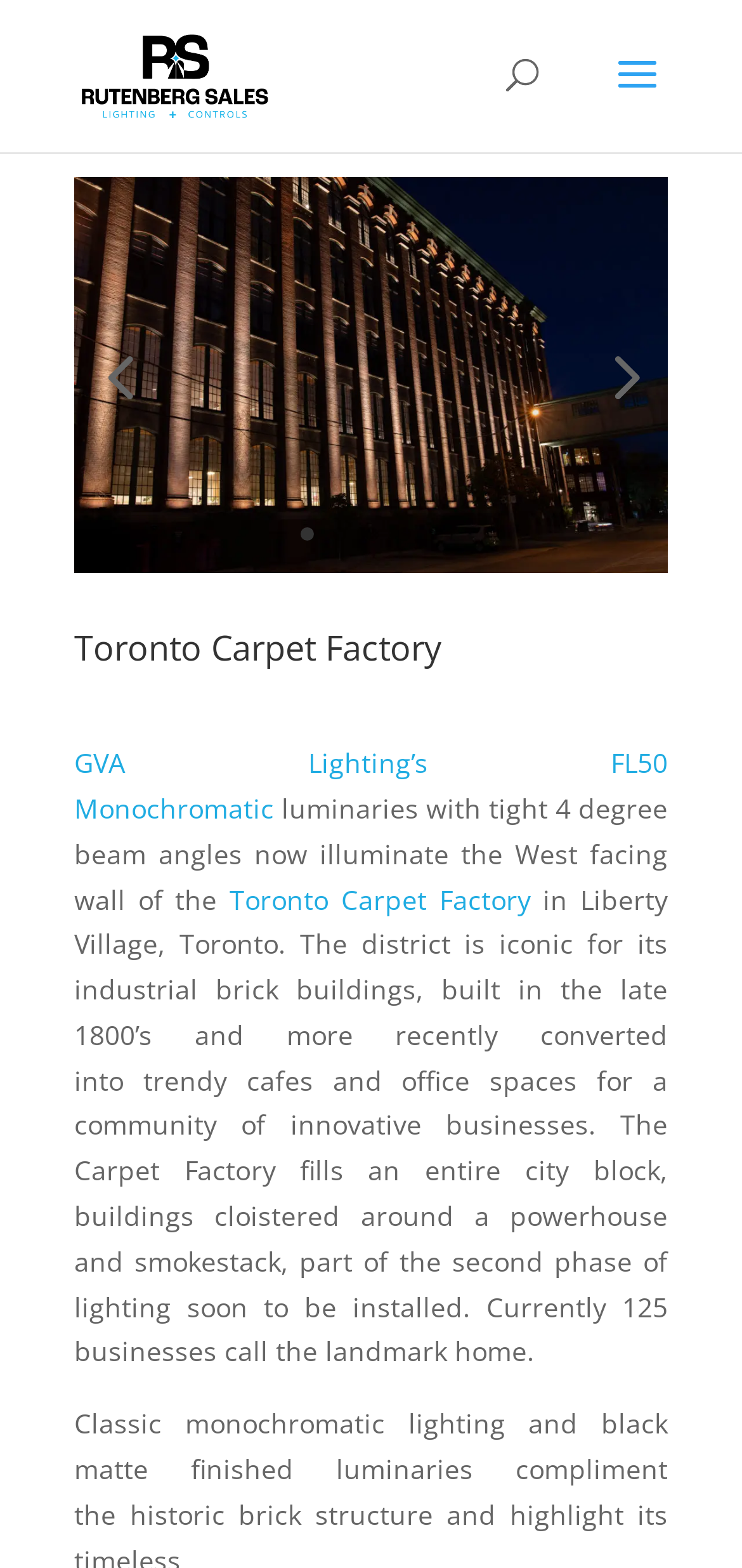How many links are there on the page?
Based on the image, give a concise answer in the form of a single word or short phrase.

11